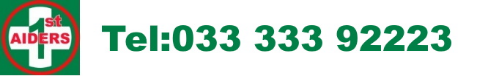What is the purpose of the telephone number?
Provide a well-explained and detailed answer to the question.

The telephone number is displayed prominently alongside the logo, indicating that it is a helpline for people to contact for inquiries or assistance related to first aid courses and services.